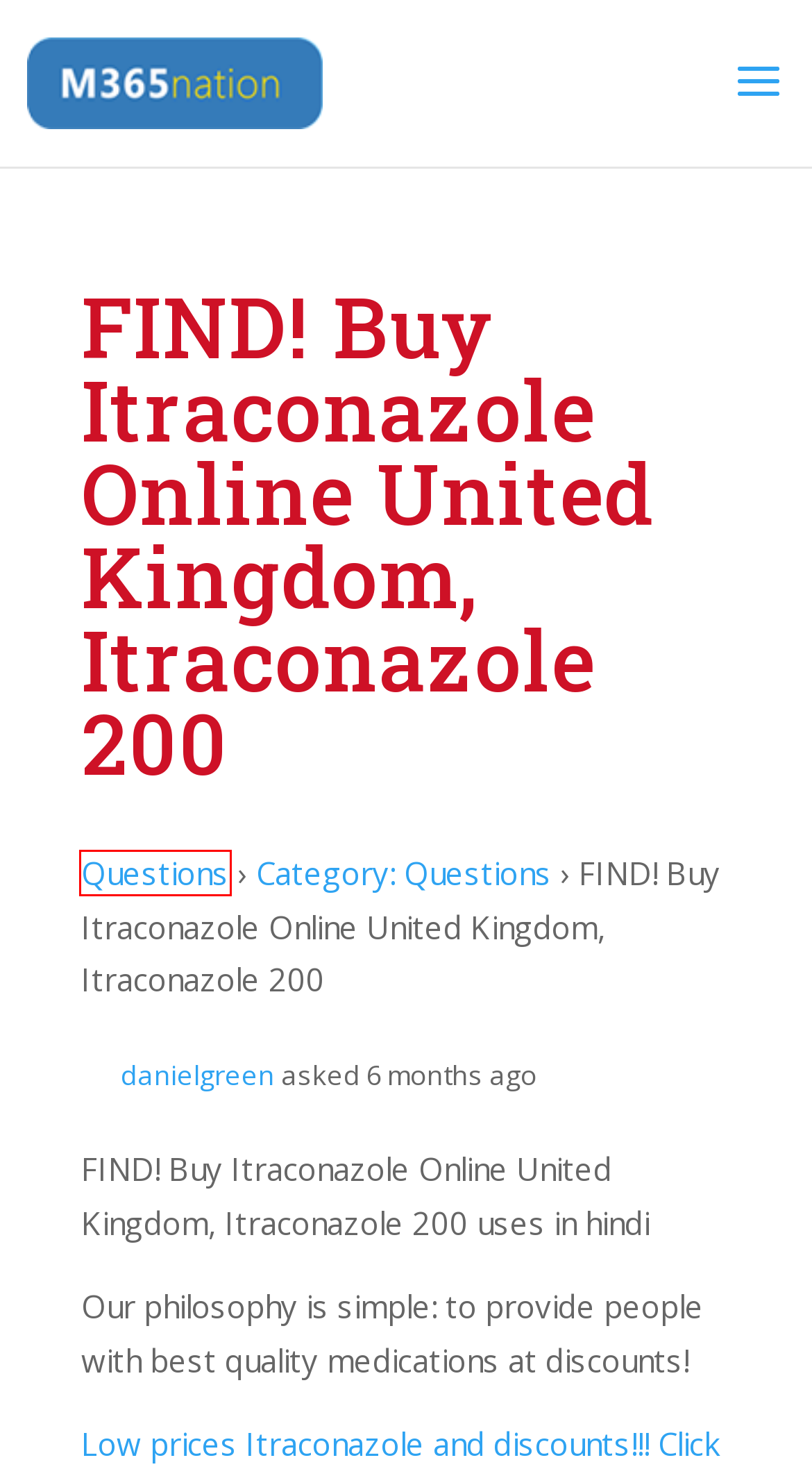With the provided screenshot showing a webpage and a red bounding box, determine which webpage description best fits the new page that appears after clicking the element inside the red box. Here are the options:
A. Microsoft 365 Nation | A community of Microsoft partners interested in Office 365 and Microsoft 365
B. Video | Microsoft 365 Nation
C. Uncategorized | Microsoft 365 Nation
D. Power of the Pause: Public Speaking Strategies | Microsoft 365 Nation
E. | Microsoft 365 Nation
F. Sign Up | Microsoft 365 Nation
G. Questions – Microsoft 365 Nation
H. Newsletter: October 9, 2022 | Microsoft 365 Nation

E